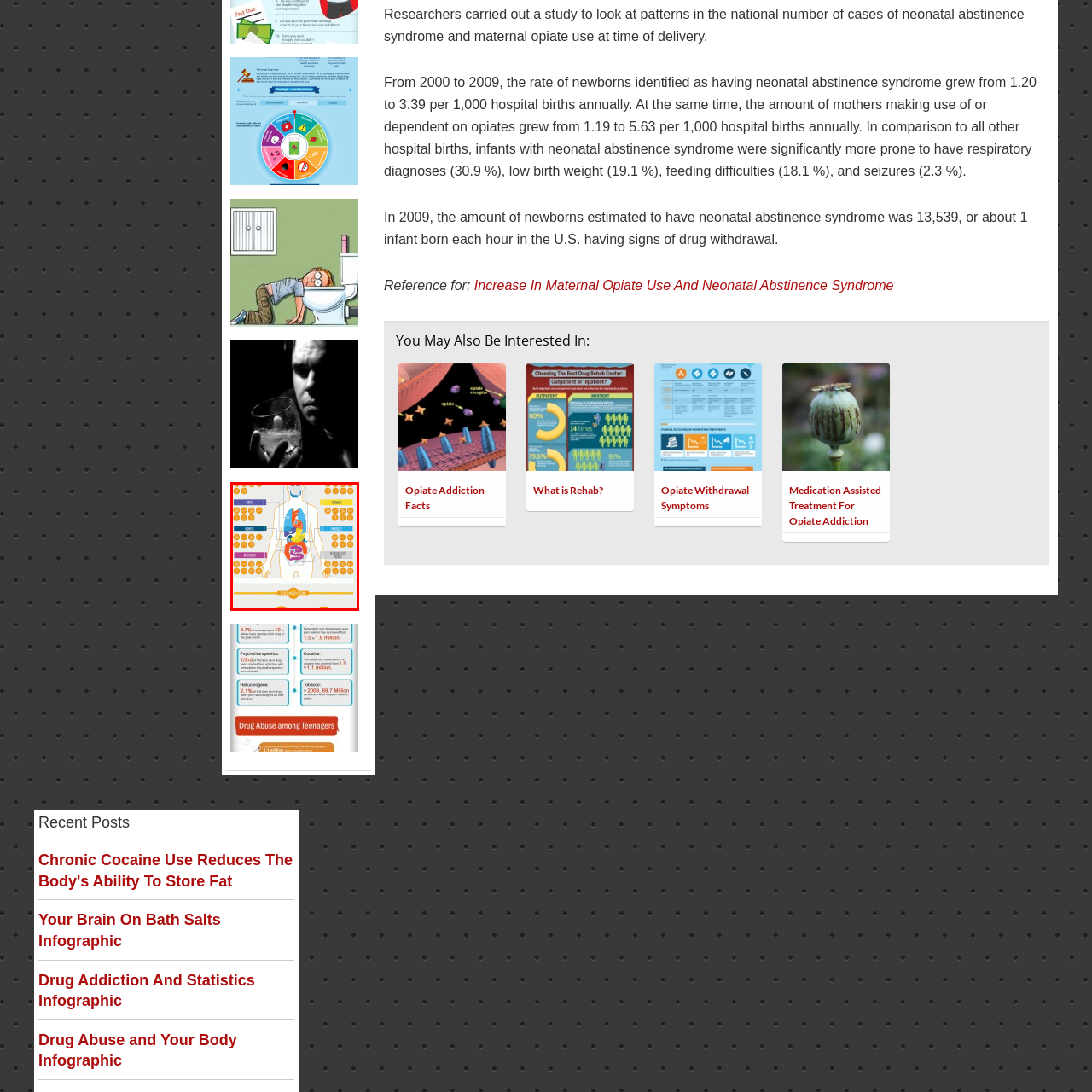Refer to the image enclosed in the red bounding box, then answer the following question in a single word or phrase: What is the broader context of this infographic?

Public health conversations